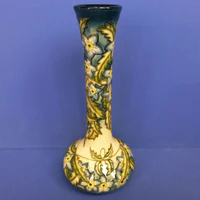Provide a comprehensive description of the image.

This image showcases a beautiful Moorcroft Limited Edition Vase, titled "Baby Blue Eyes" by Rachel Bishop. The vase is characterized by its elegant shape and intricate floral design, featuring vibrant blue and green hues that transition into a creamy white base. The decorative patterns, adorned with delicate flowers and swirling leaves, highlight the craftsmanship typical of Moorcroft pottery. This exquisite piece is currently available for a sale price of ¥1,828, appealing to collectors and admirers of fine ceramics alike. Its refined design makes it a striking addition to any home decor or art collection.